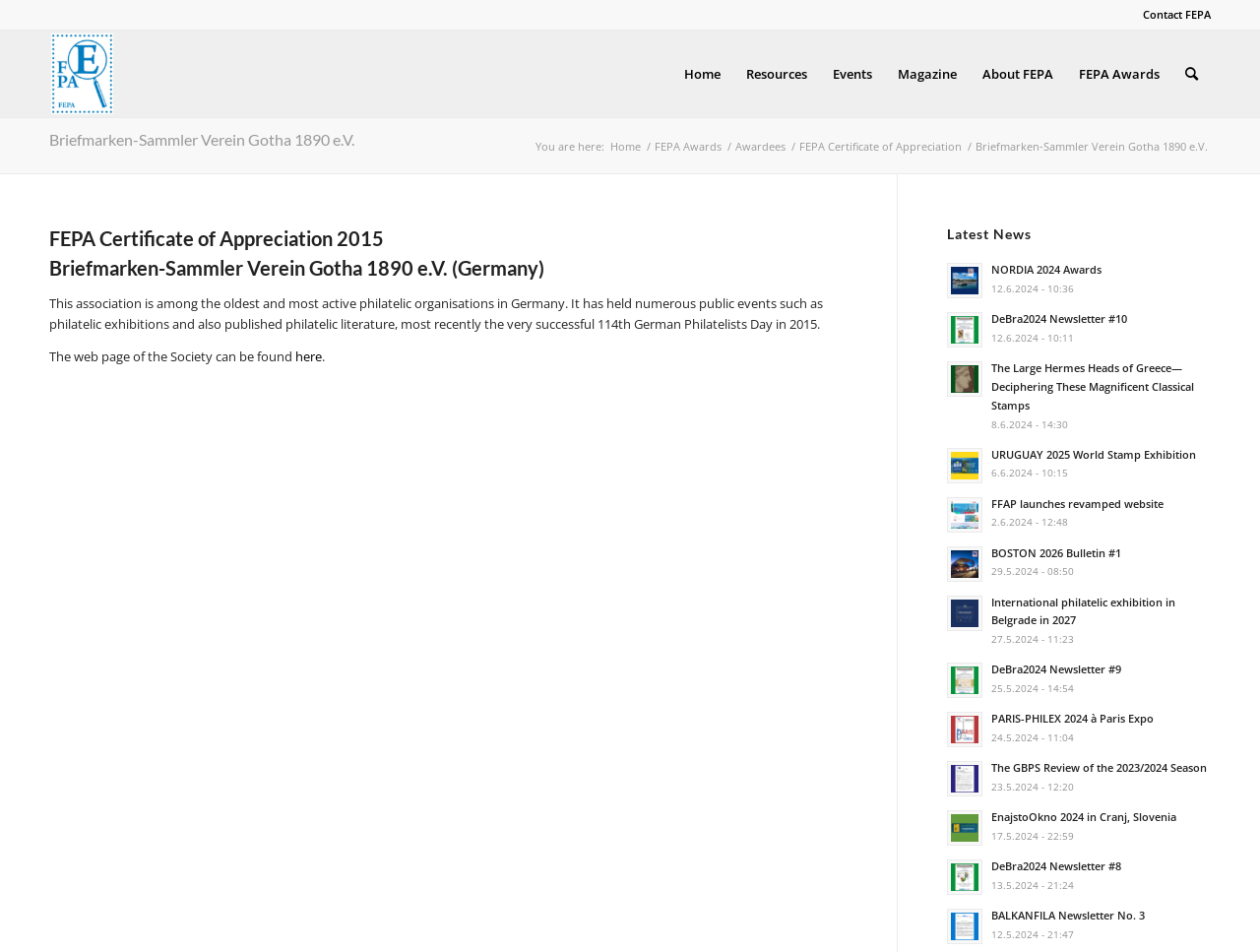Could you indicate the bounding box coordinates of the region to click in order to complete this instruction: "Go to Home".

[0.533, 0.032, 0.582, 0.123]